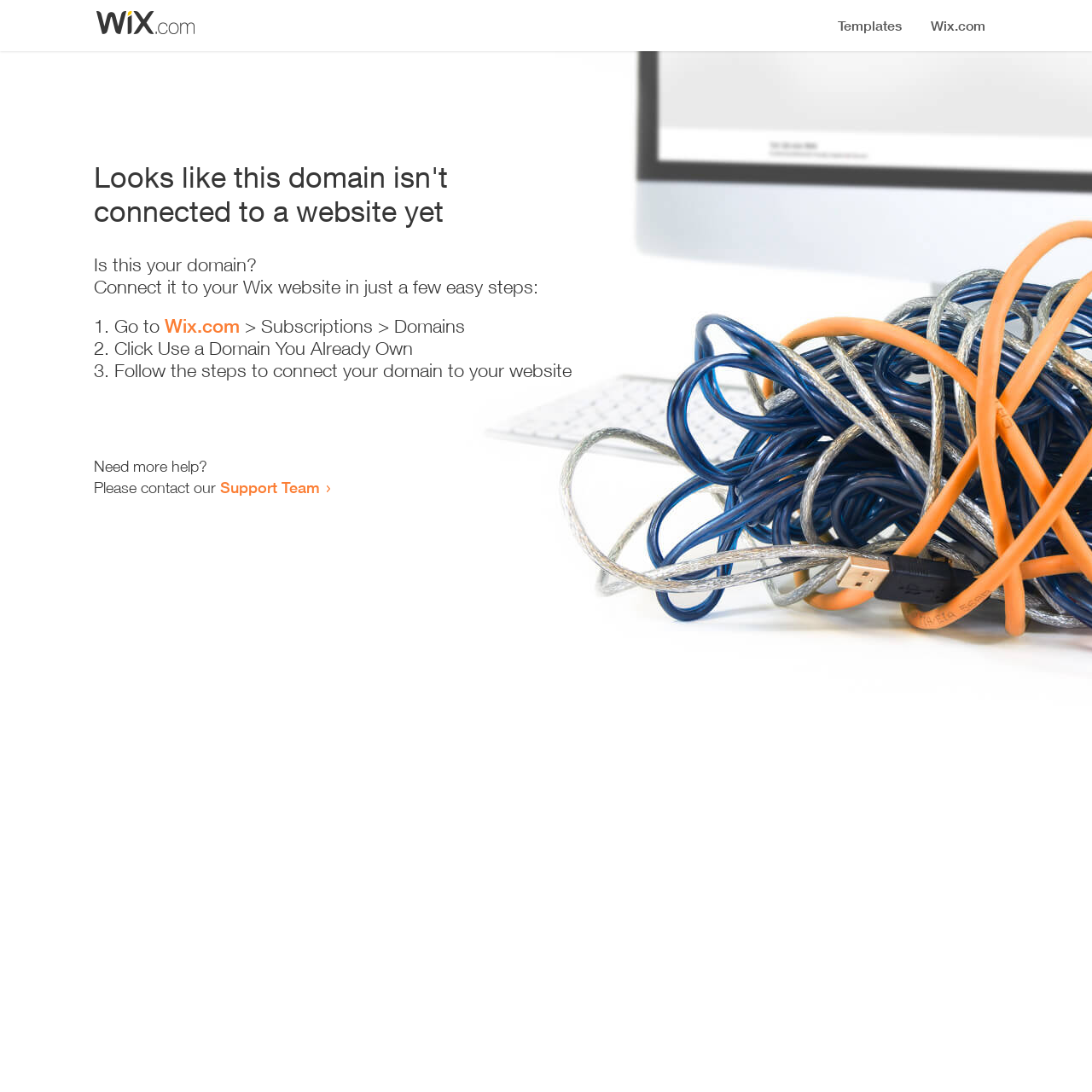Locate and generate the text content of the webpage's heading.

Looks like this domain isn't
connected to a website yet